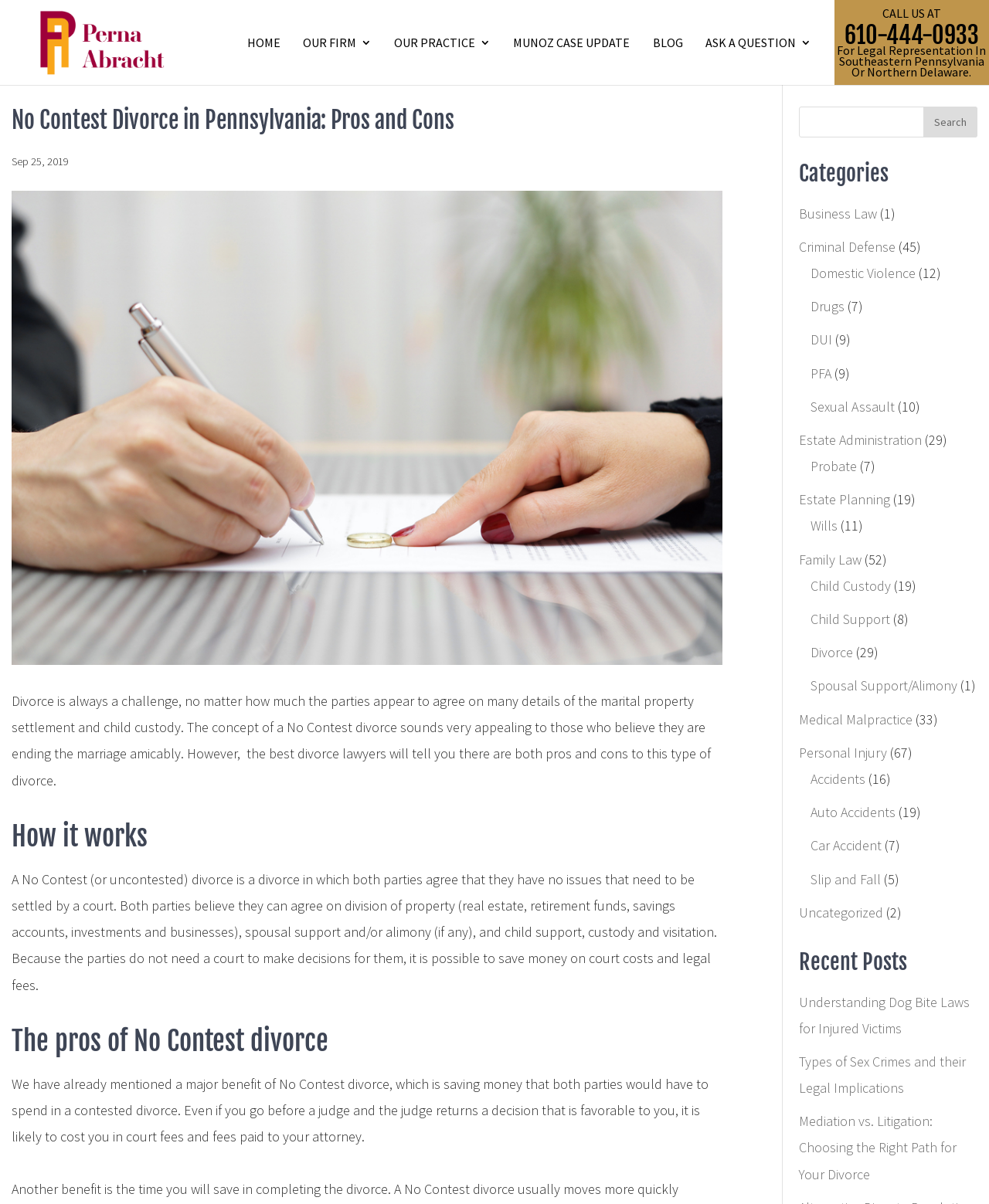Determine the bounding box coordinates of the clickable element to achieve the following action: 'Click on the 'Divorce' category'. Provide the coordinates as four float values between 0 and 1, formatted as [left, top, right, bottom].

[0.82, 0.534, 0.863, 0.549]